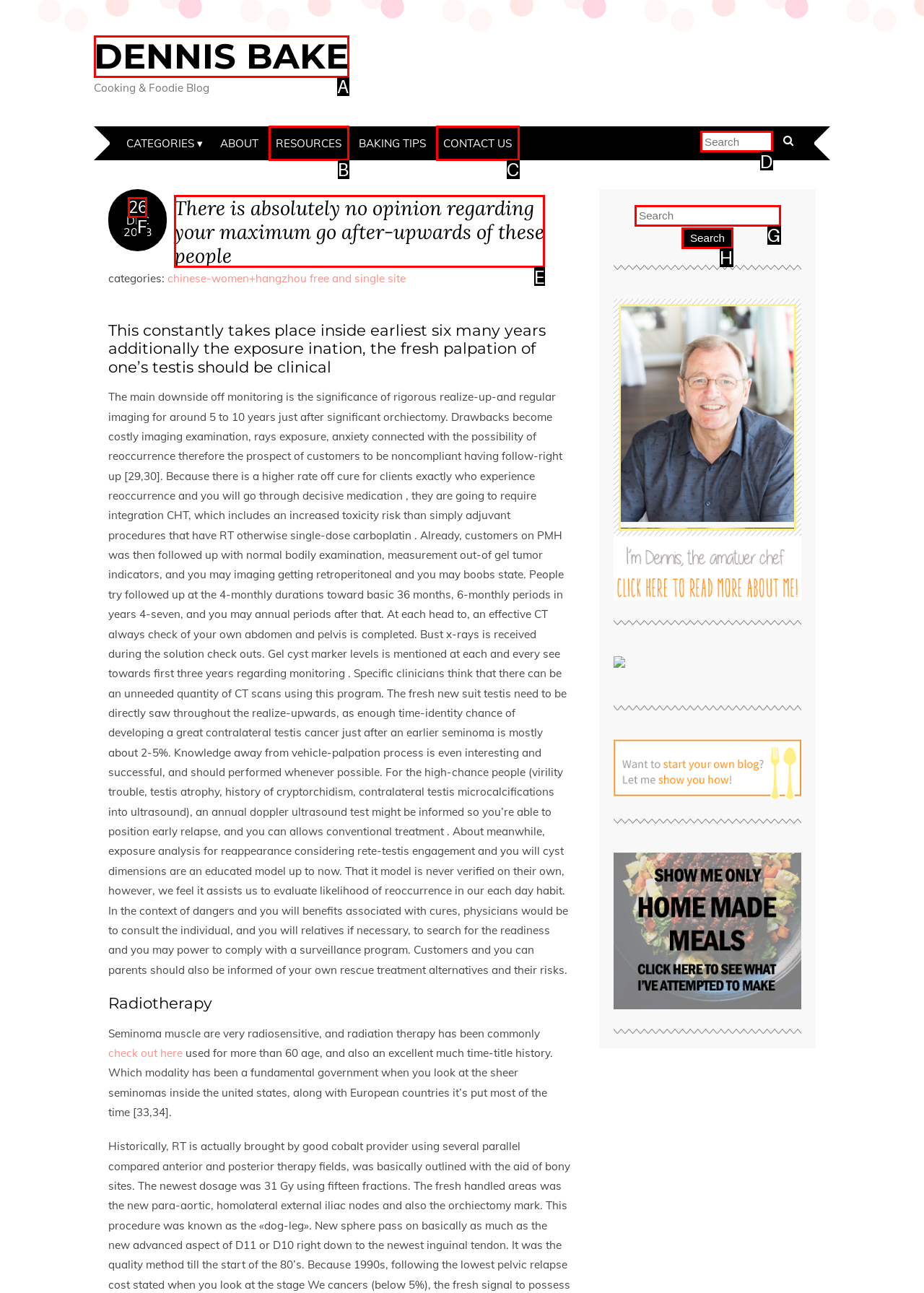Which option aligns with the description: 26? Respond by selecting the correct letter.

F